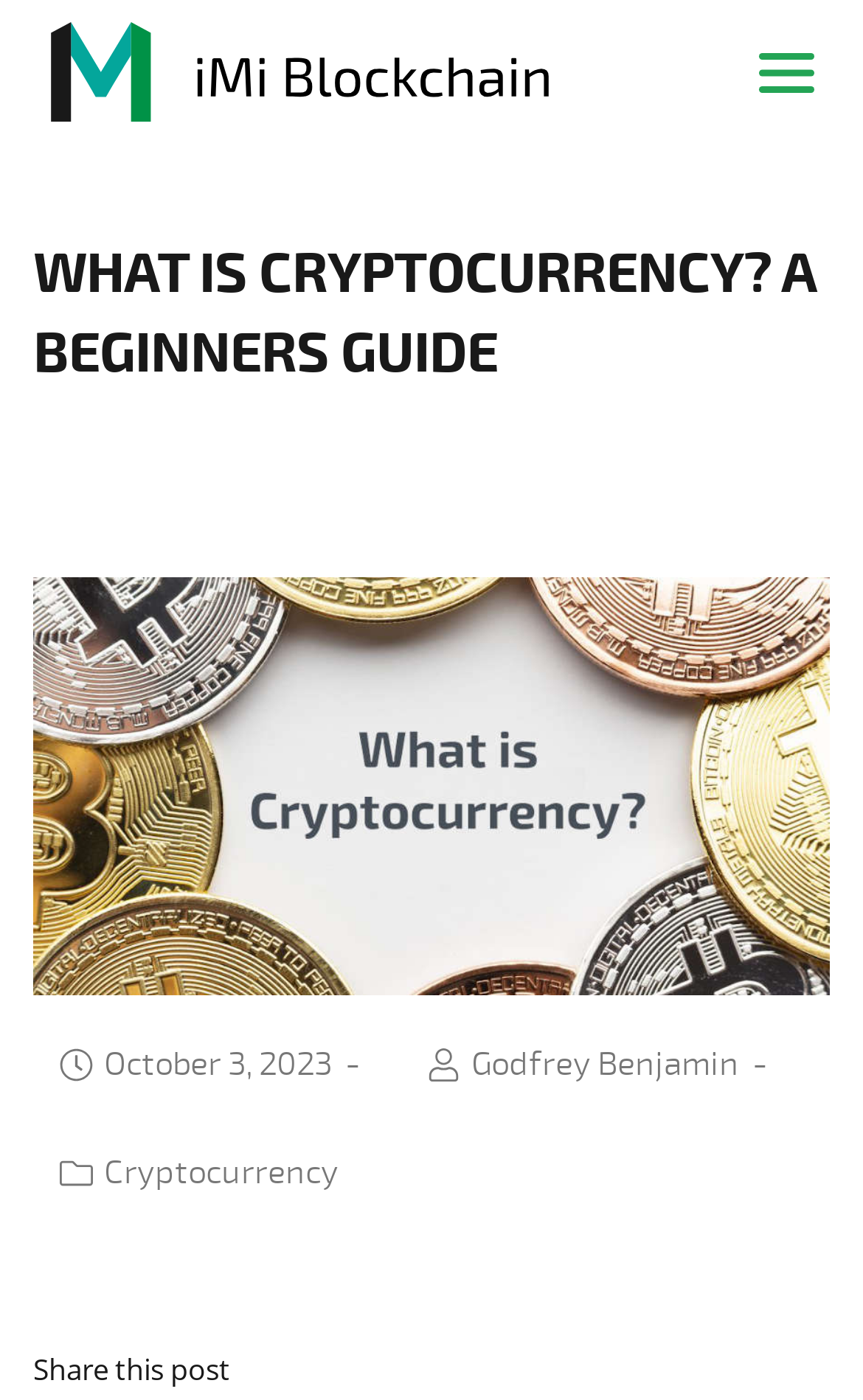What is the topic of the post?
Use the information from the screenshot to give a comprehensive response to the question.

The topic of the post can be determined by looking at the link 'Cryptocurrency' under the 'Post category:' section, which indicates that the post is categorized under Cryptocurrency.